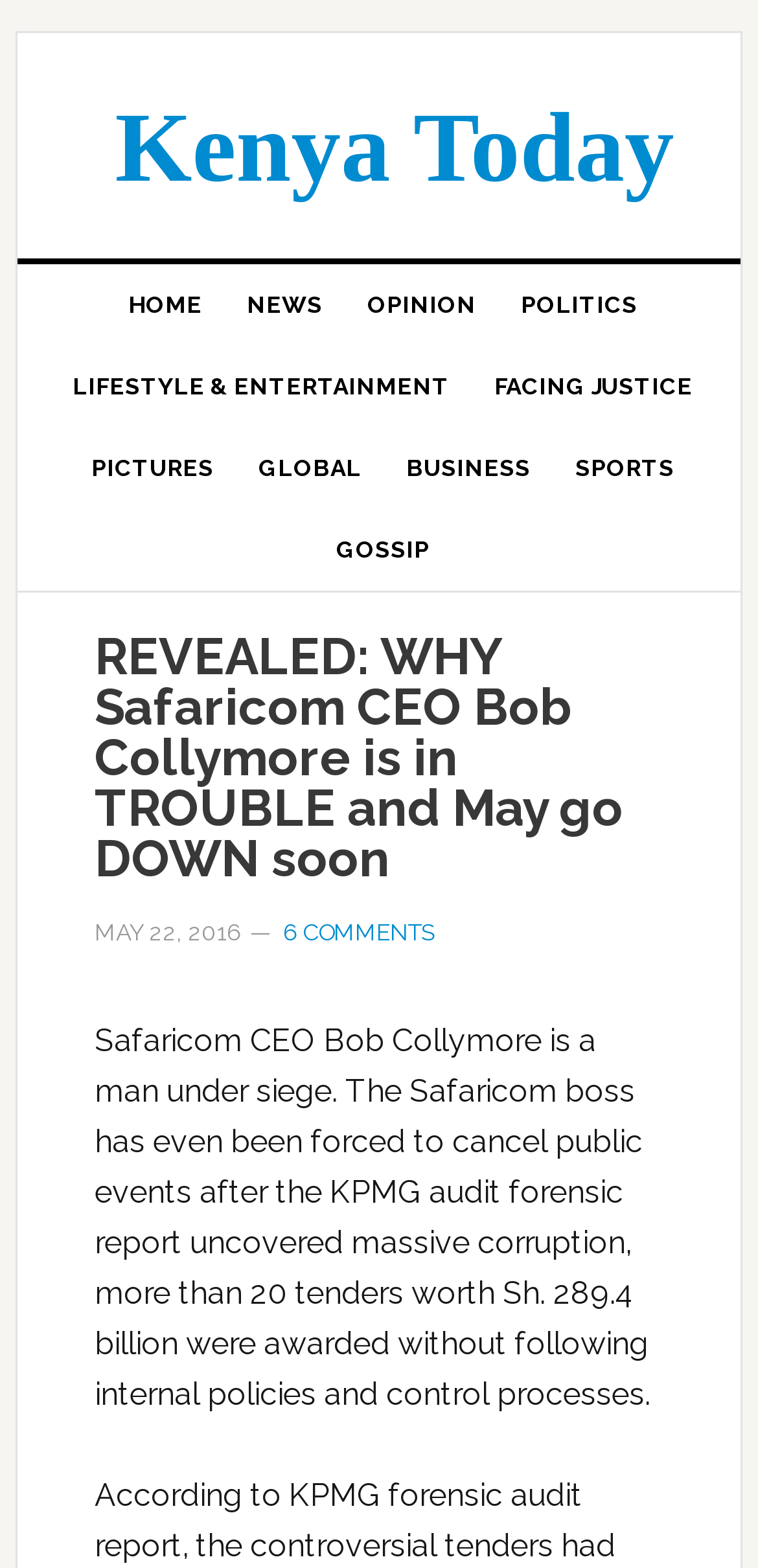What is the name of the audit report that uncovered corruption?
Using the image as a reference, answer the question in detail.

The webpage mentions that 'the KPMG audit forensic report uncovered massive corruption', which indicates the name of the audit report that uncovered corruption.